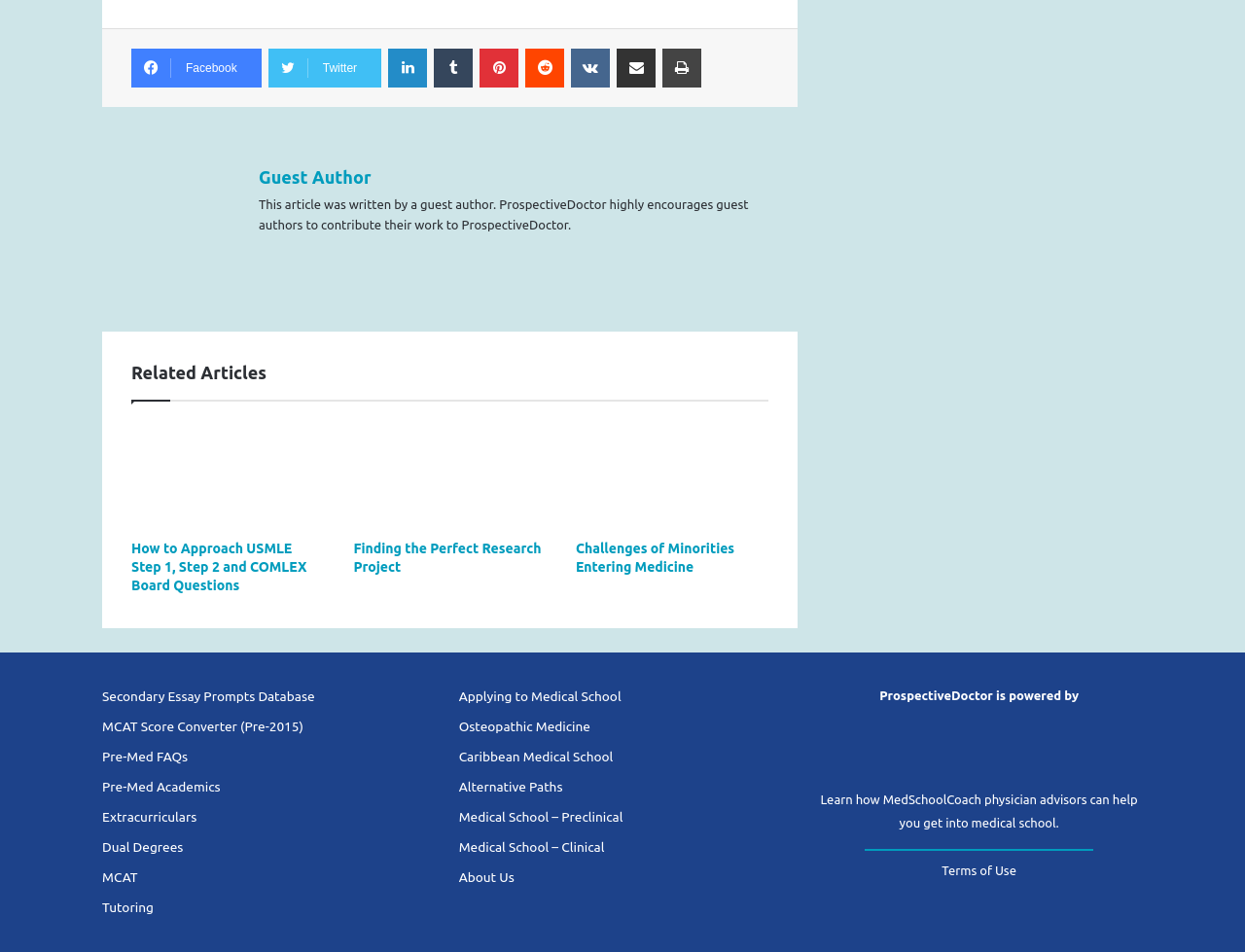Reply to the question below using a single word or brief phrase:
What is the topic of the first related article?

USMLE Step 1, Step 2 and COMLEX Board Questions